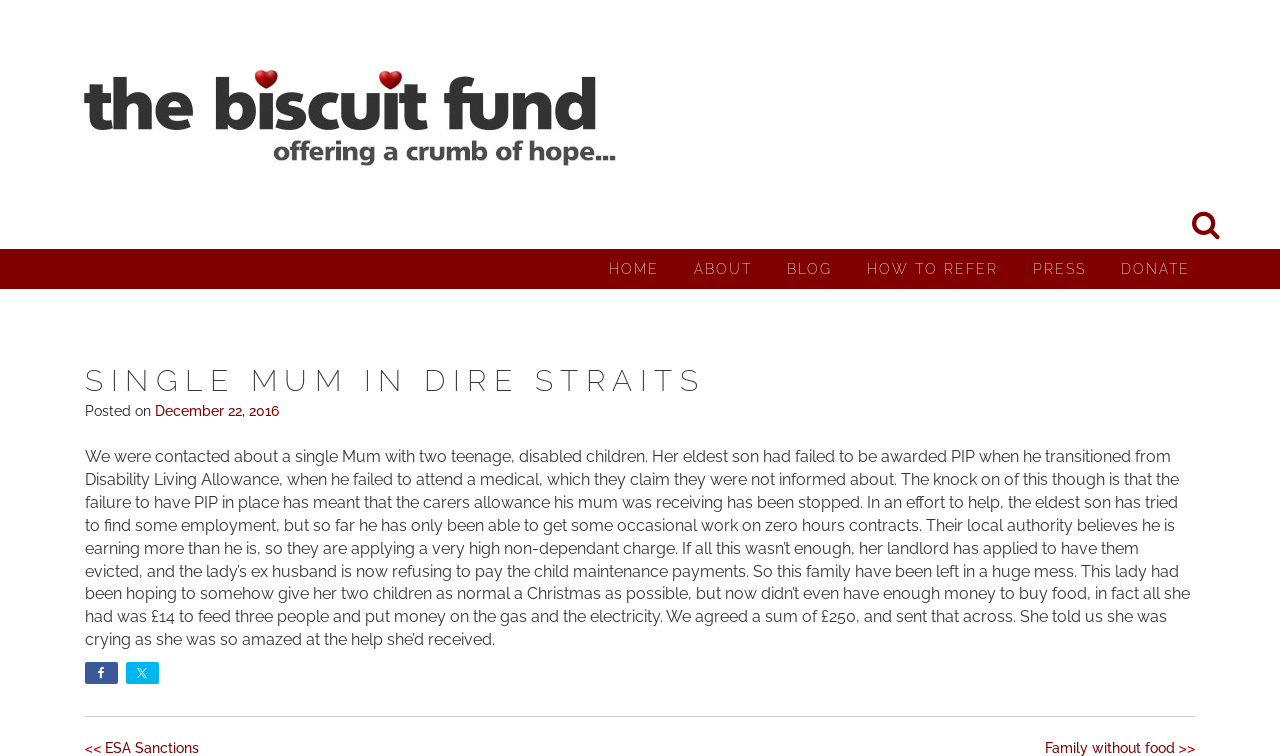Please specify the bounding box coordinates in the format (top-left x, top-left y, bottom-right x, bottom-right y), with all values as floating point numbers between 0 and 1. Identify the bounding box of the UI element described by: Press

[0.807, 0.329, 0.848, 0.382]